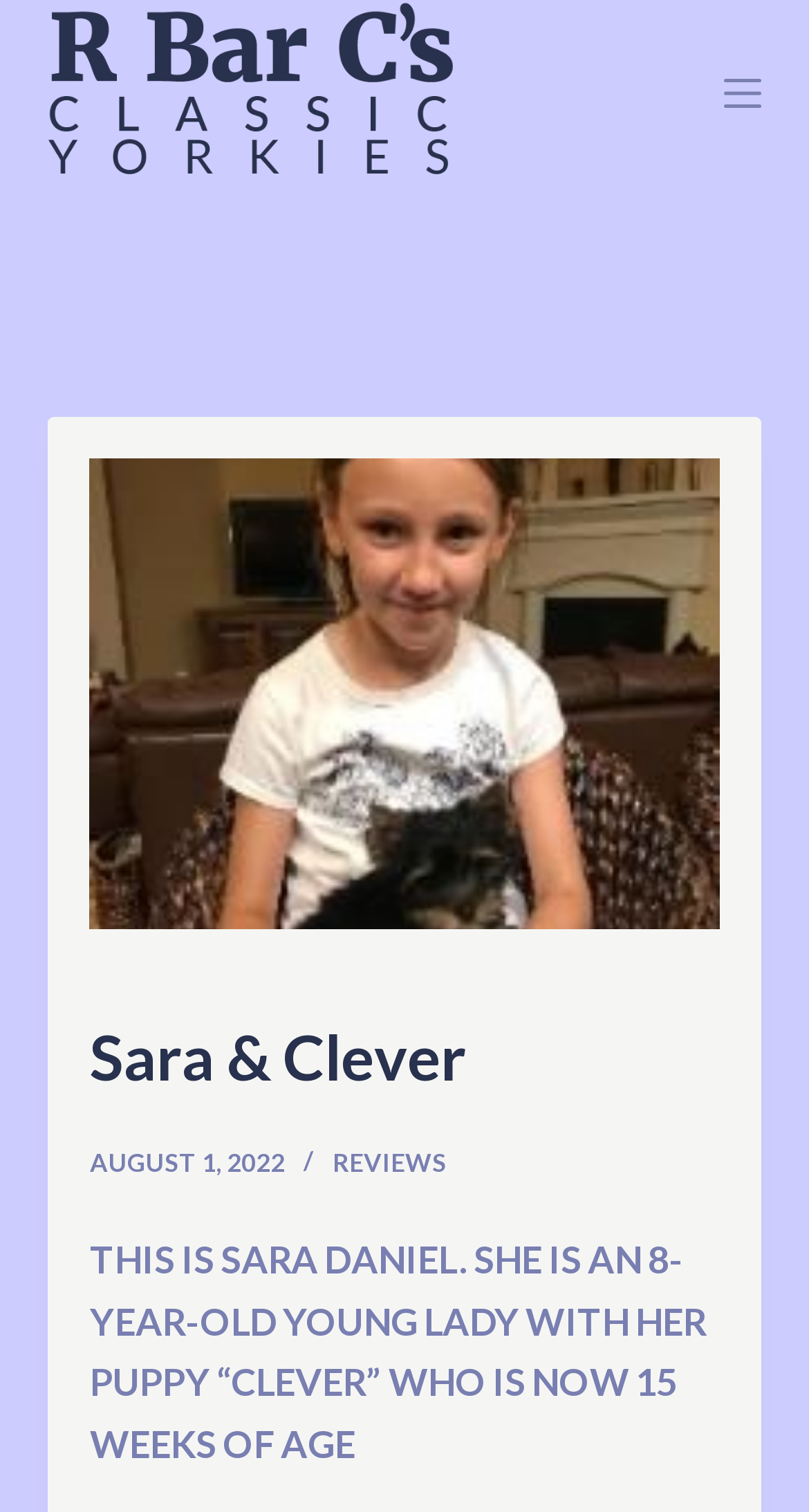Write an extensive caption that covers every aspect of the webpage.

The webpage is about Sara & Clever, a pair of Classic Yorkies from R Bar C. At the top-left corner, there is a link to "Skip to content". Next to it, there is a link and an image with the same name "R Bar C's Classic Yorkies", which takes up a significant portion of the top section. 

On the top-right corner, there is a button to "Open off canvas". Below this button, there is a figure that occupies most of the page's width. Within this figure, there is a header section with a heading "Sara & Clever" and a time stamp "AUGUST 1, 2022". There is also a link to "REVIEWS" in this section.

Below the header section, there is a paragraph of text that describes Sara and her puppy Clever, stating that Sara is an 8-year-old young lady and Clever is 15 weeks old. This text is positioned near the bottom of the page.